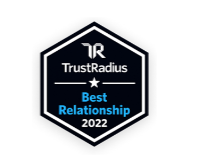Craft a thorough explanation of what is depicted in the image.

The image features a prestigious award badge from TrustRadius, recognizing excellence in customer relations for the year 2022. The badge is designed in a sleek hexagonal shape, predominantly in black and accented with blue text. The words "TrustRadius" are prominently displayed at the top, accompanied by a star symbol, emphasizing the accolade's significance. The phrase "Best Relationship" highlights the focus on outstanding customer engagement and service, while the year "2022" marks the specific period of recognition. This award underscores the commitment of the recipient, likely ORCA Digital, to fostering strong connections and delivering exceptional value to its clients in the digital marketing and business development landscape.